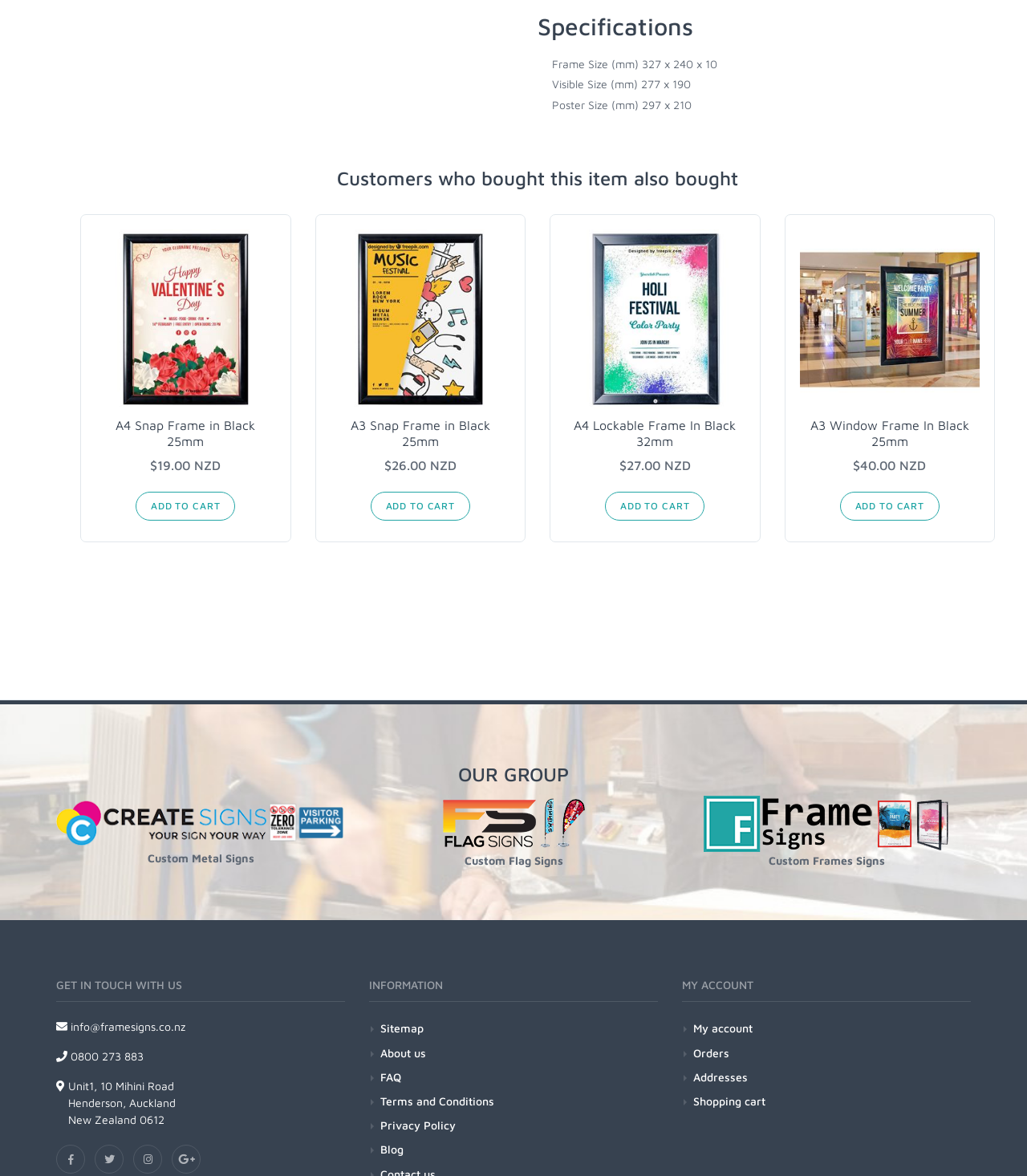Could you specify the bounding box coordinates for the clickable section to complete the following instruction: "View A4 Snap Frame in Black 25mm details"?

[0.093, 0.355, 0.268, 0.382]